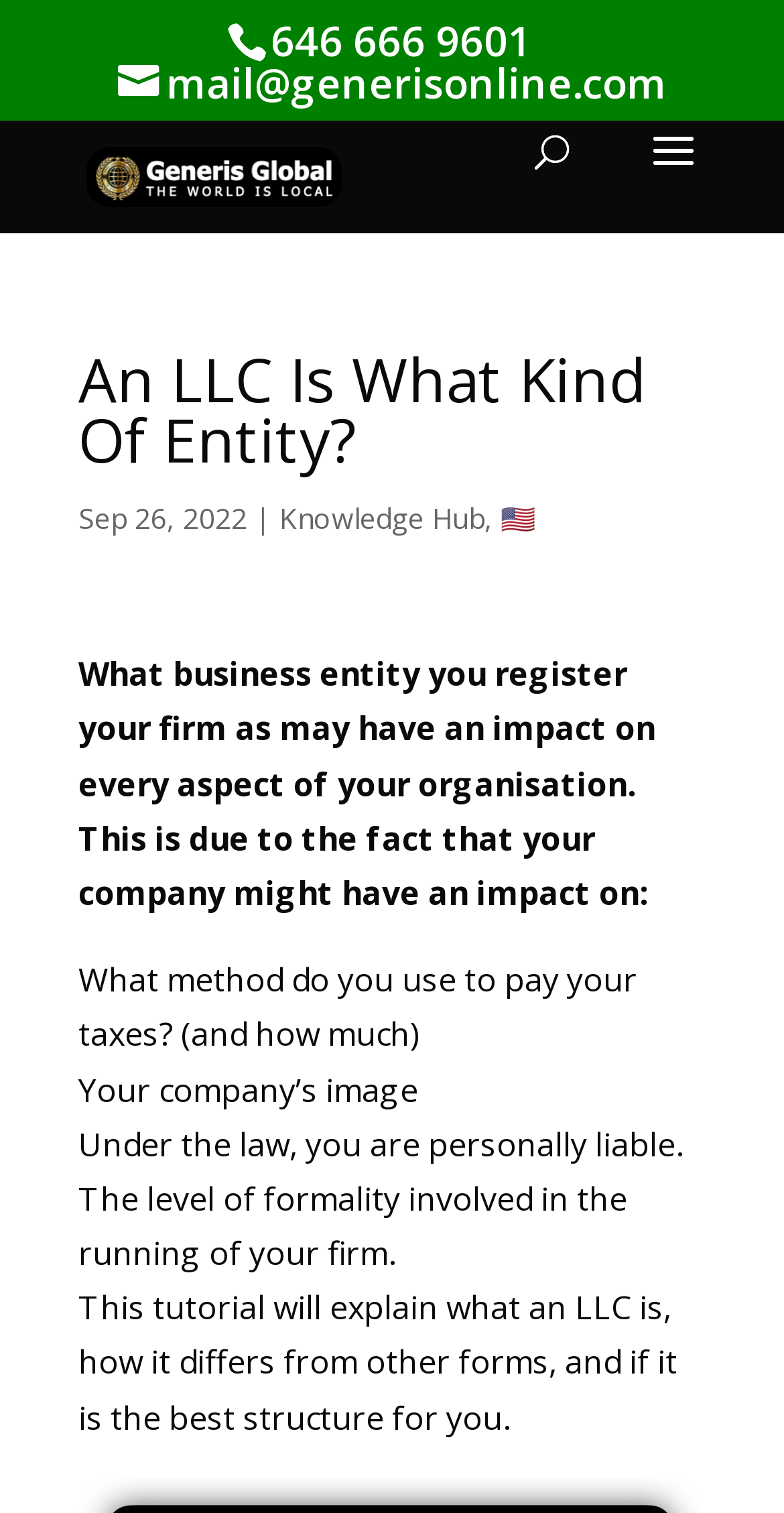How many links are there on the webpage?
Look at the screenshot and respond with a single word or phrase.

5